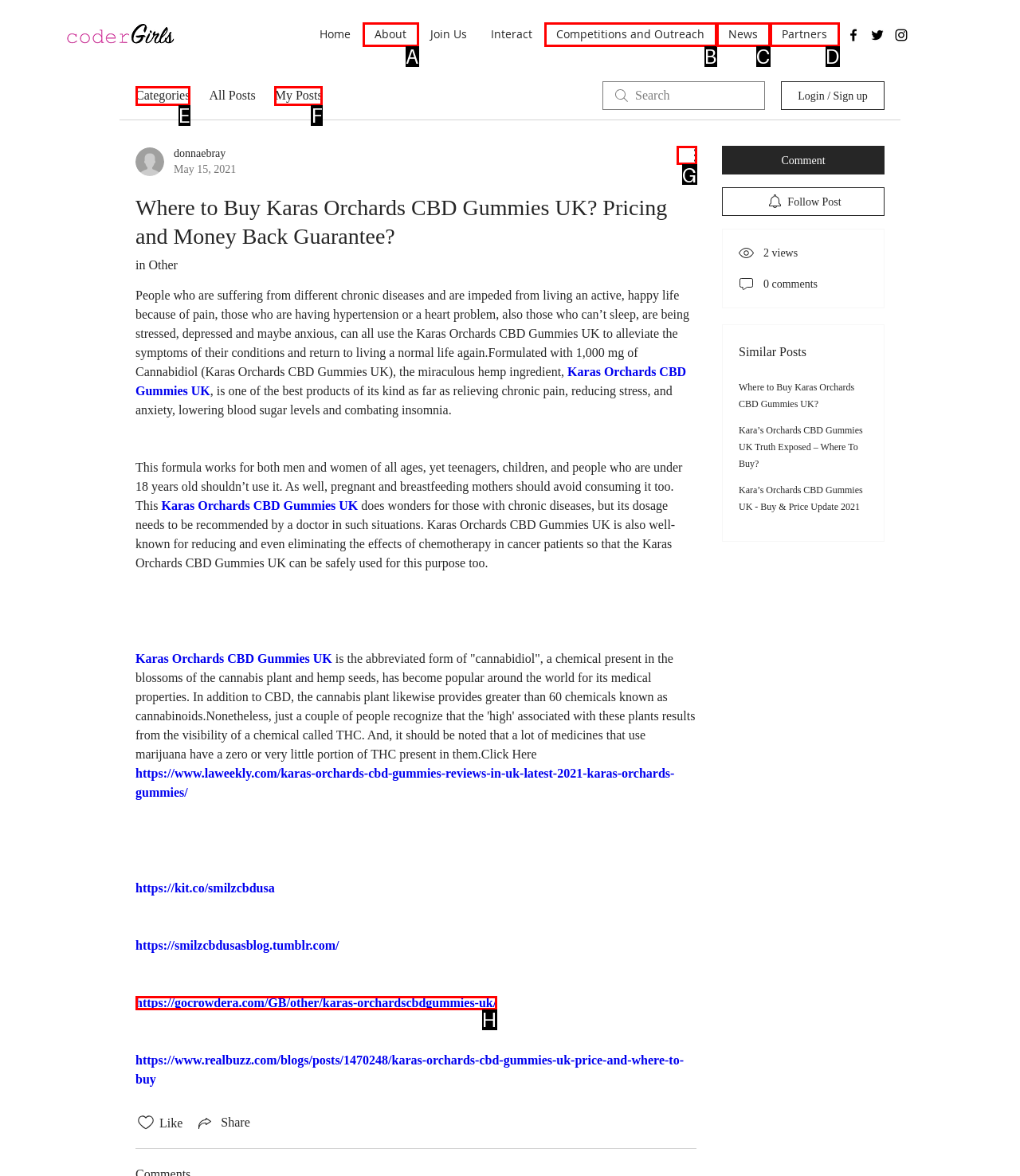Determine the right option to click to perform this task: Click the 'More Actions' button
Answer with the correct letter from the given choices directly.

G